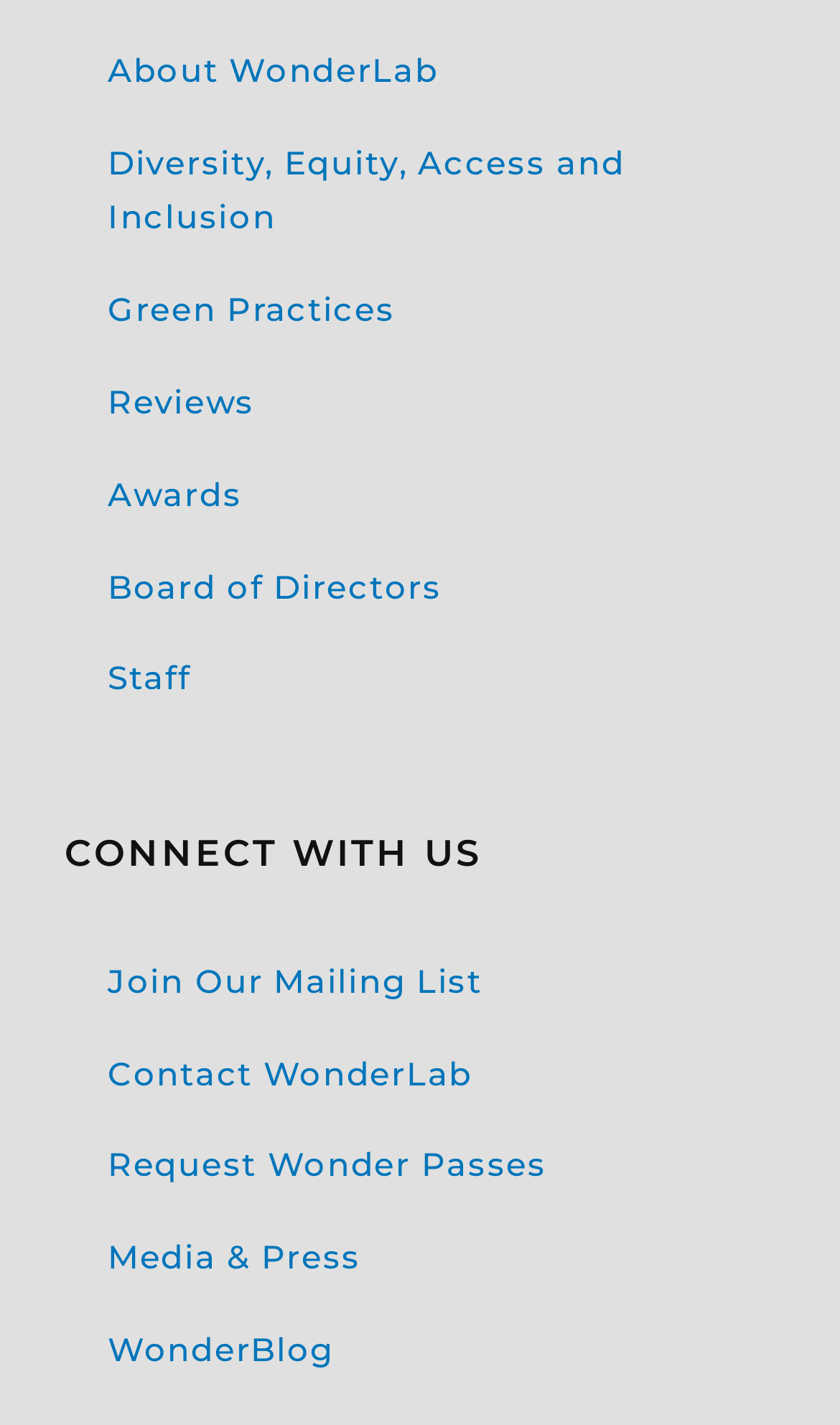Please give the bounding box coordinates of the area that should be clicked to fulfill the following instruction: "Contact WonderLab". The coordinates should be in the format of four float numbers from 0 to 1, i.e., [left, top, right, bottom].

[0.077, 0.722, 0.921, 0.786]